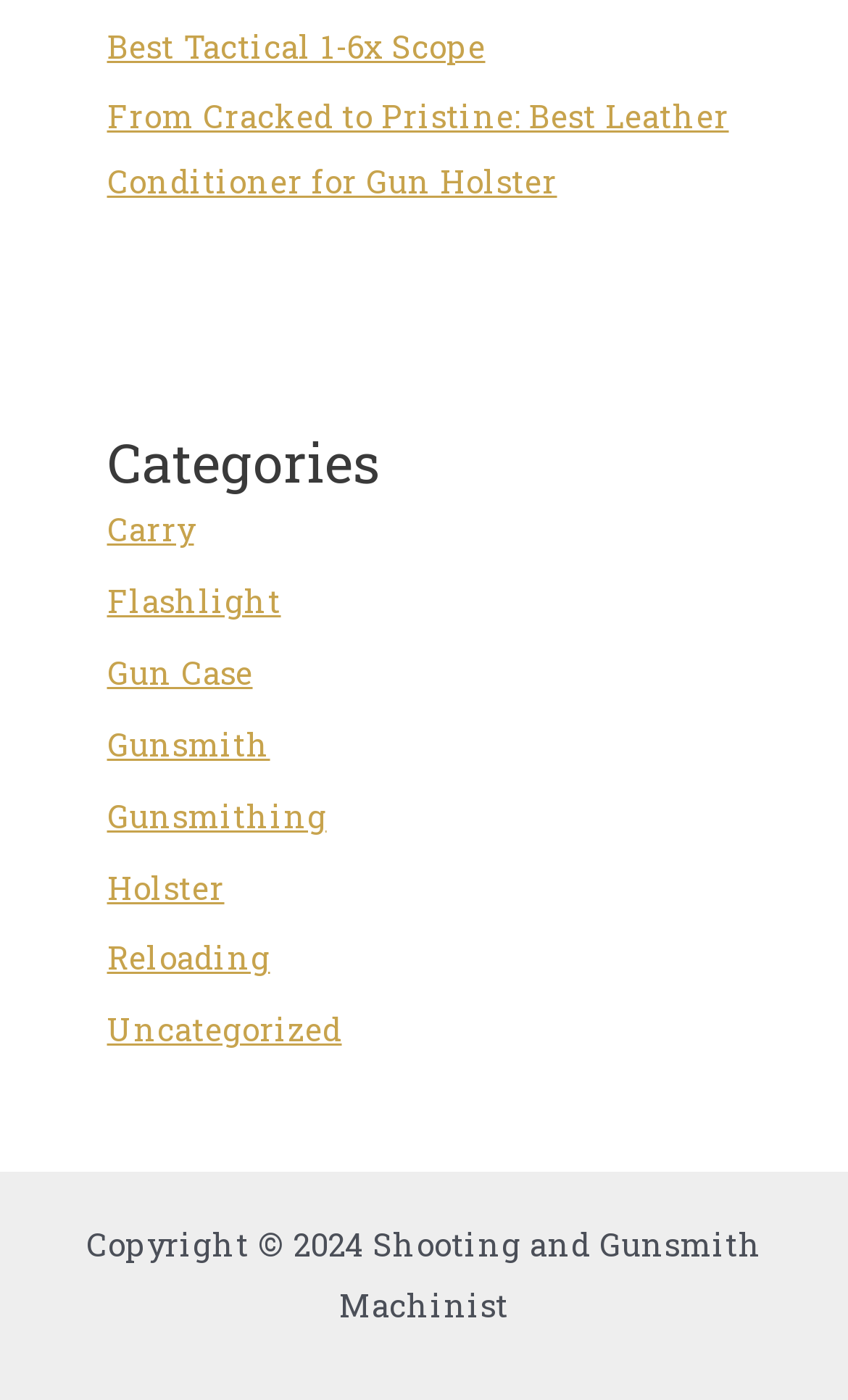What is the name of the company owning the copyright?
Can you provide an in-depth and detailed response to the question?

At the bottom of the webpage, I can see a copyright notice that states 'Copyright © 2024 Shooting and Gunsmith Machinist', which indicates that the company owning the copyright is Shooting and Gunsmith Machinist.